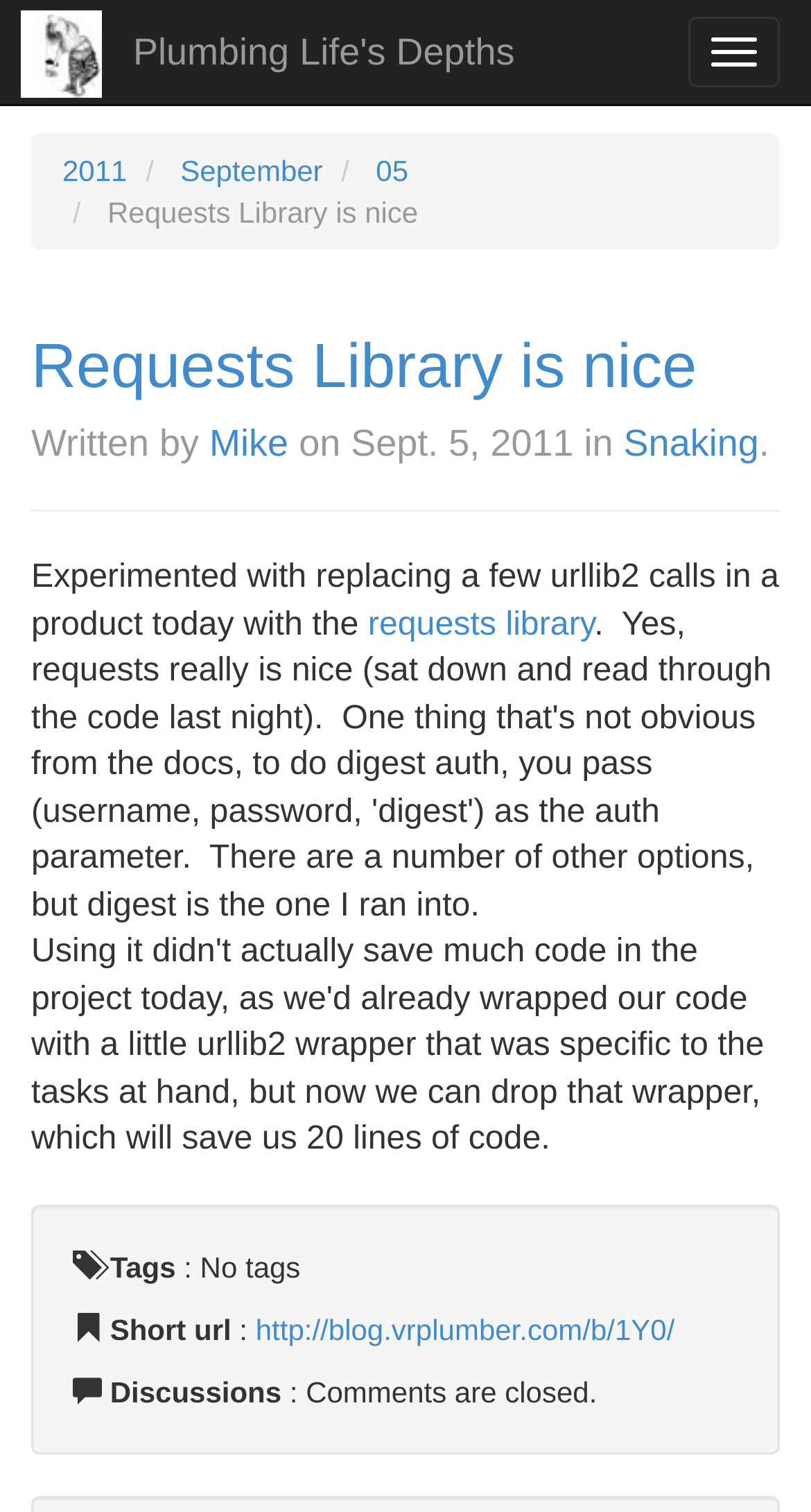Determine the bounding box coordinates of the target area to click to execute the following instruction: "Visit the 'http://blog.vrplumber.com/b/1Y0/' short url."

[0.315, 0.868, 0.832, 0.89]